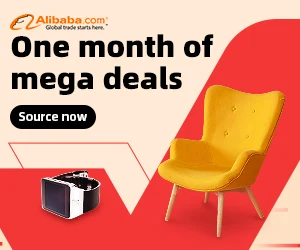What type of product is placed beside the armchair?
Using the information from the image, provide a comprehensive answer to the question.

According to the caption, a sleek electronic device, possibly a smart watch or VR headset, is placed beside the chair, suggesting a mix of home decor and technology products available for purchase.